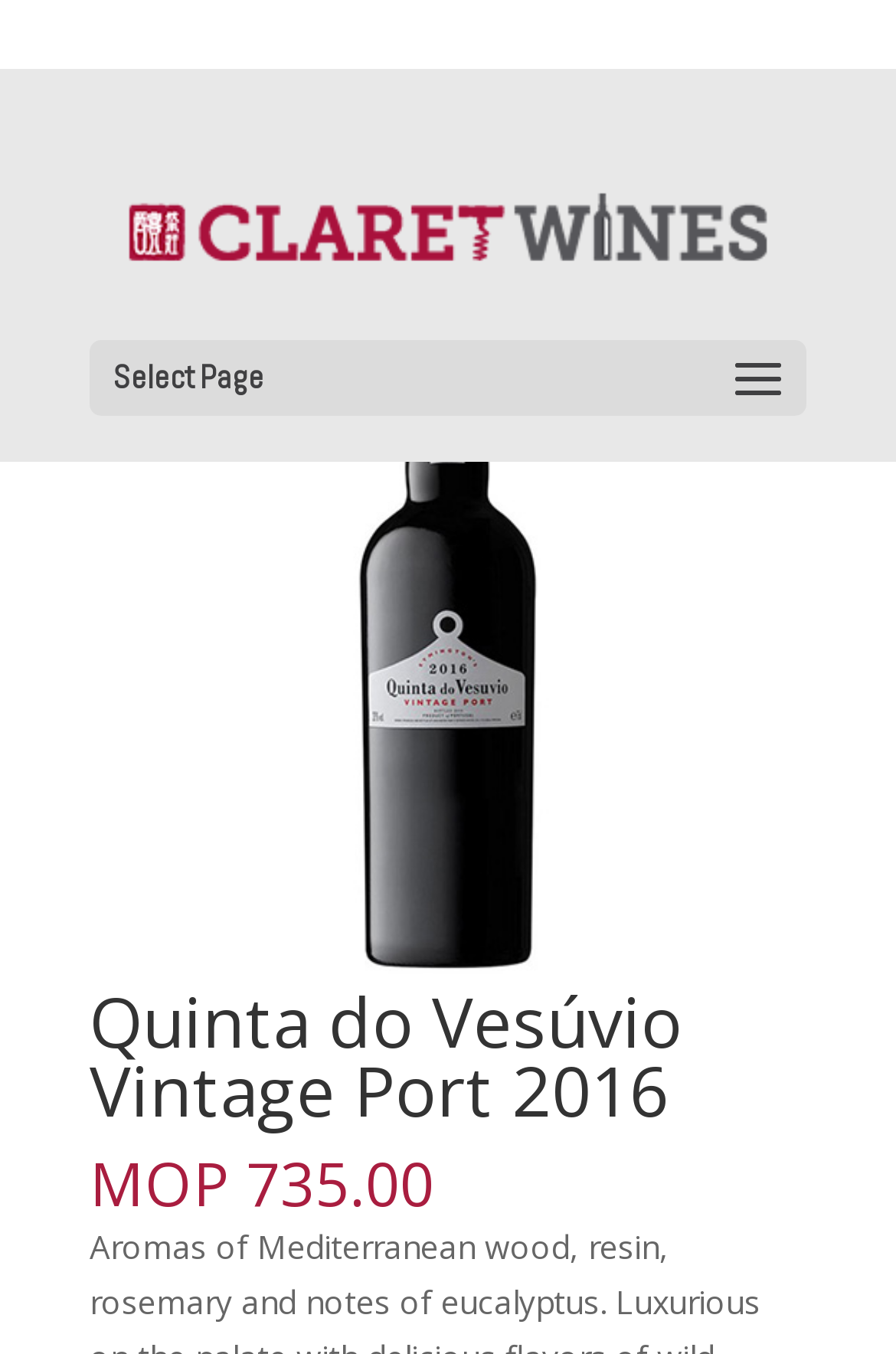What is the name of the wine?
Based on the image, give a one-word or short phrase answer.

Quinta do Vesúvio Vintage Port 2016